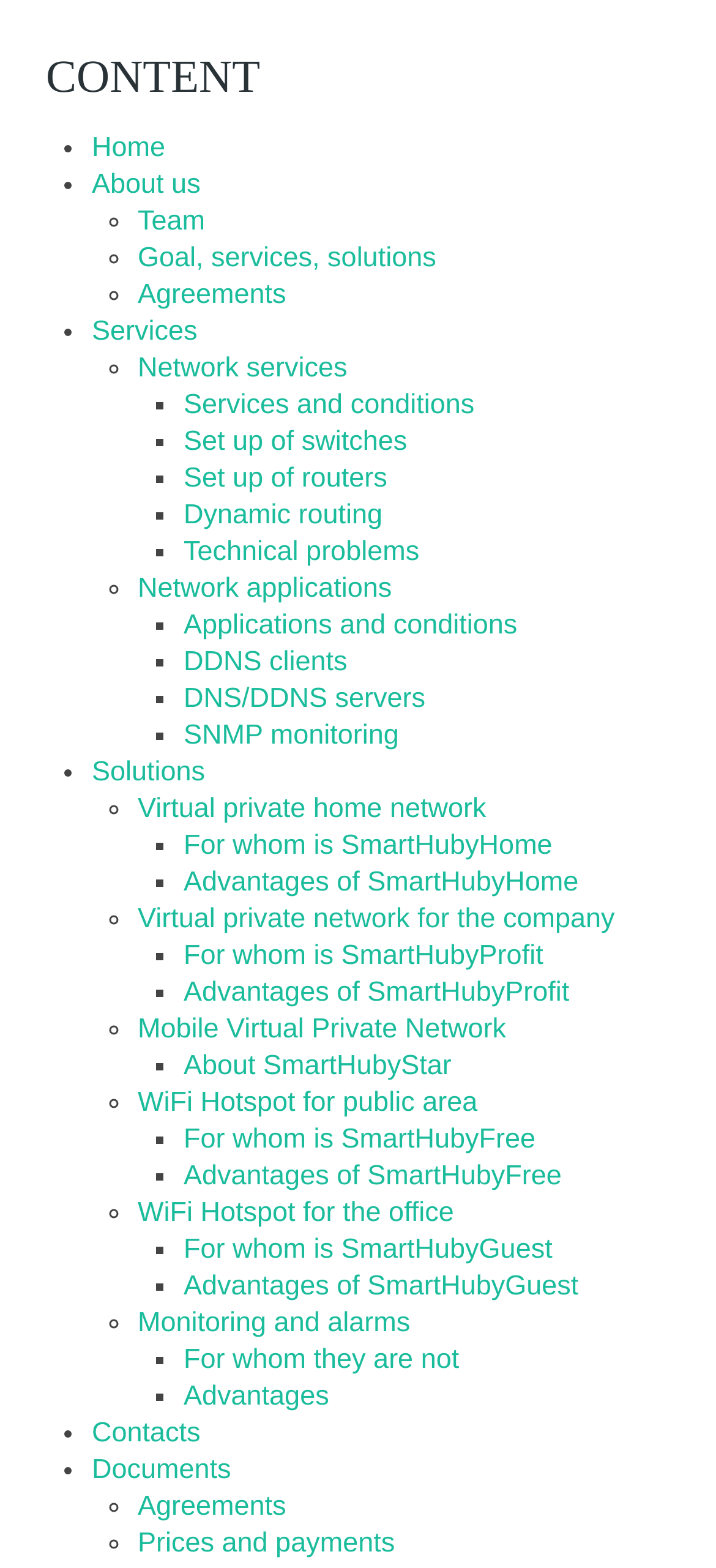Determine the bounding box coordinates for the area you should click to complete the following instruction: "Learn about Virtual private home network".

[0.192, 0.506, 0.679, 0.526]